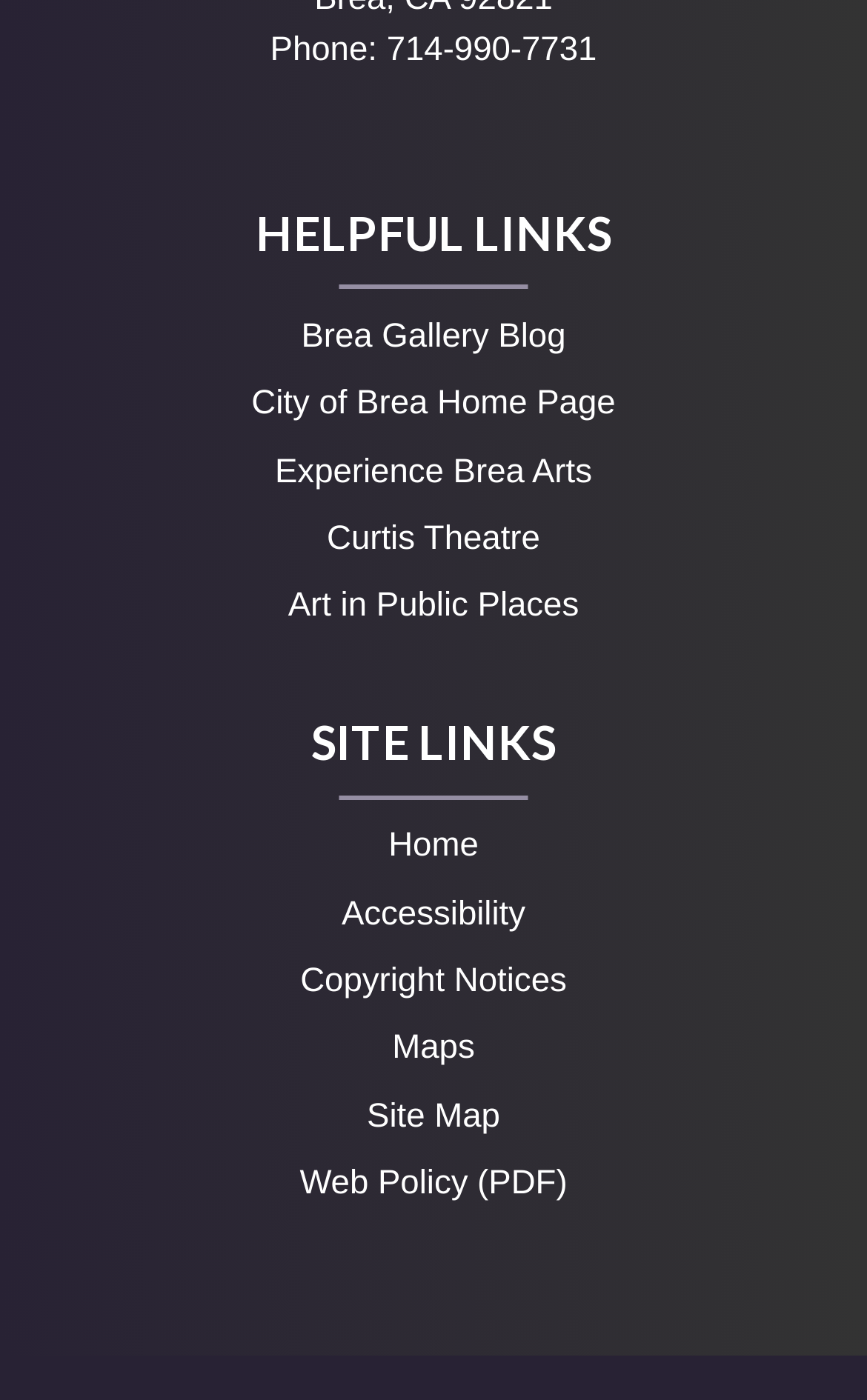What is the last link under 'SITE LINKS'?
Utilize the image to construct a detailed and well-explained answer.

The last link under the 'SITE LINKS' region is 'Site Map', which is located at the bottom of the webpage.